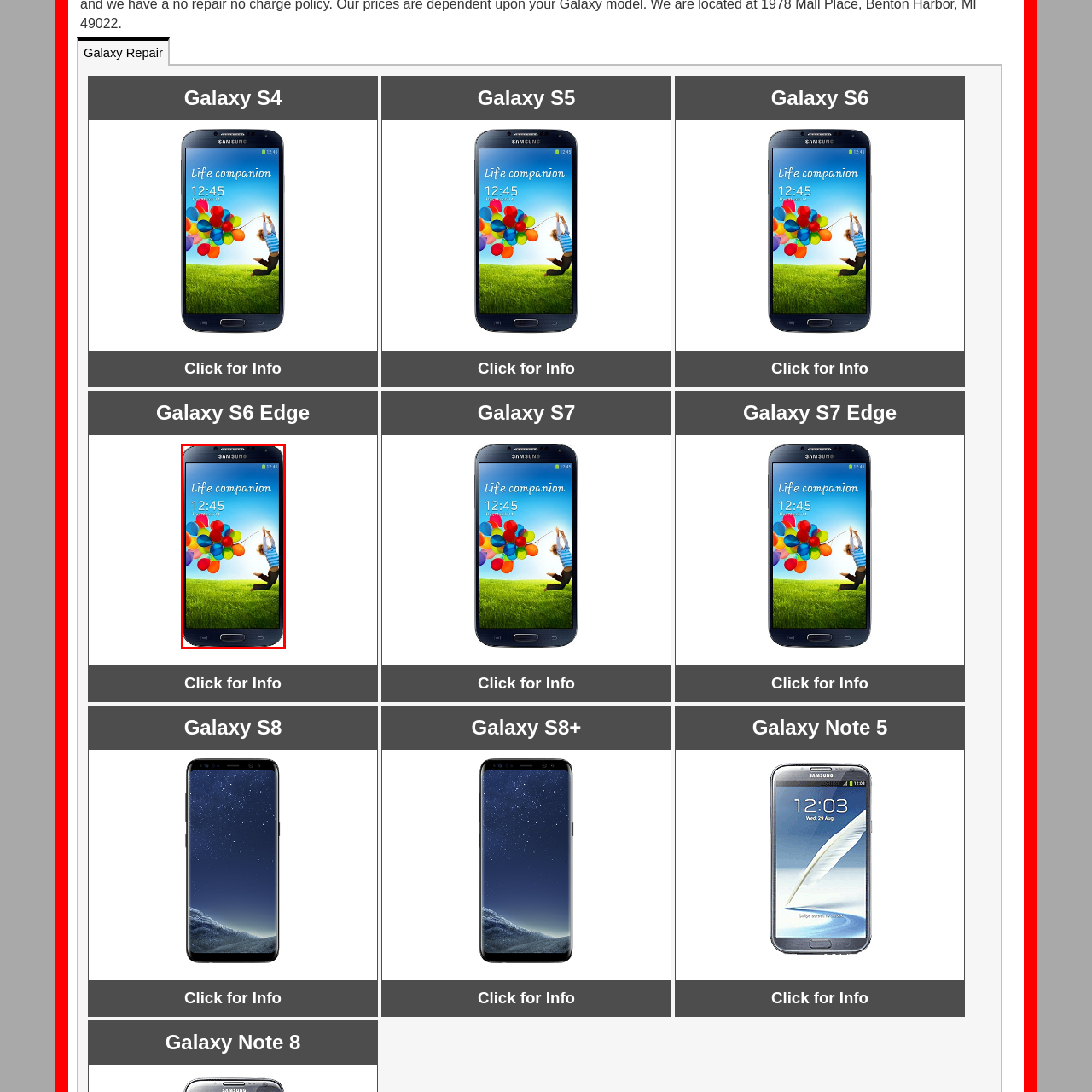What is the dominant color of the background?  
Analyze the image surrounded by the red box and deliver a detailed answer based on the visual elements depicted in the image.

The background image of the home screen features a bright blue sky, which is the dominant color of the scene, accompanied by a lush green meadow, creating a vibrant and cheerful atmosphere.